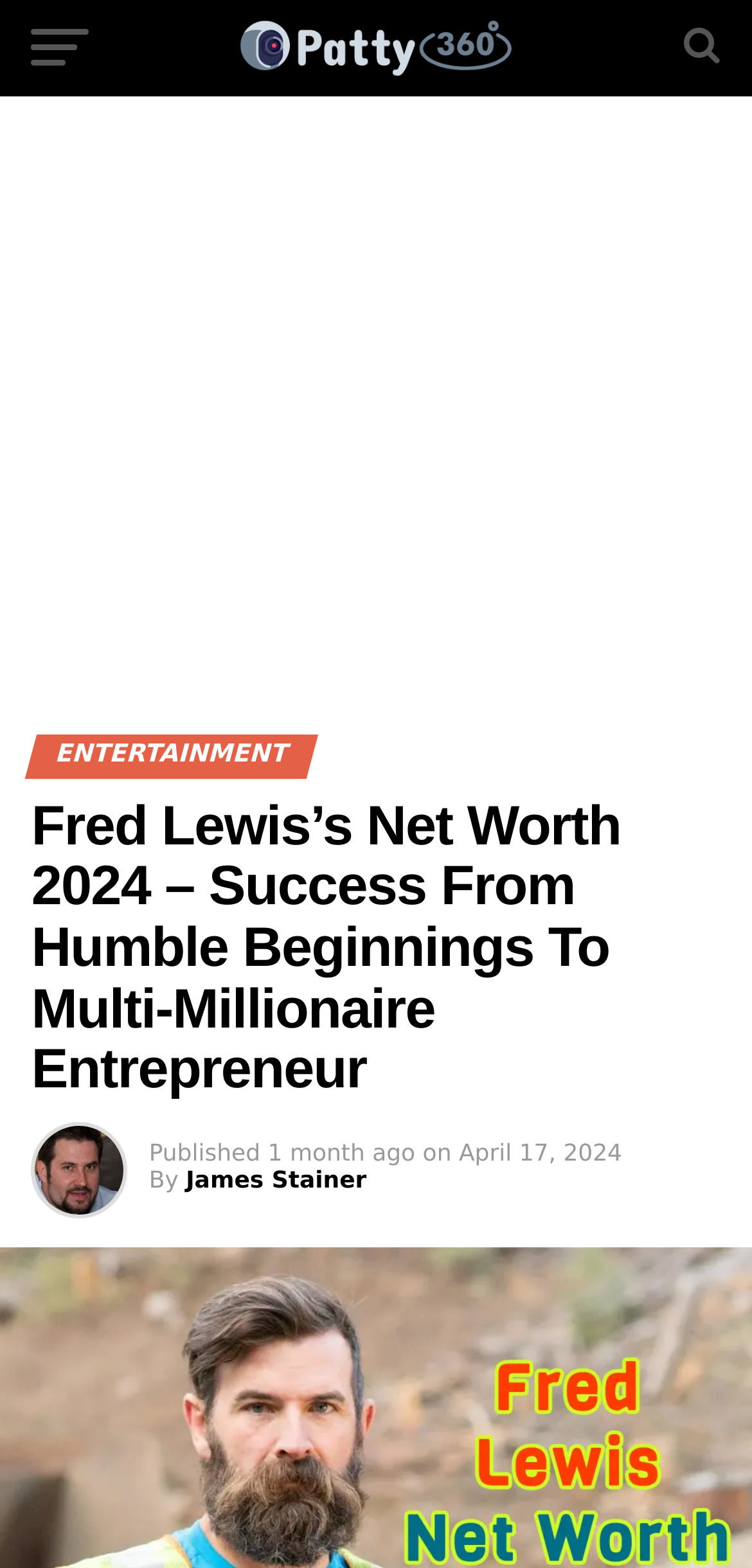Extract the primary heading text from the webpage.

Fred Lewis’s Net Worth 2024 – Success From Humble Beginnings To Multi-Millionaire Entrepreneur